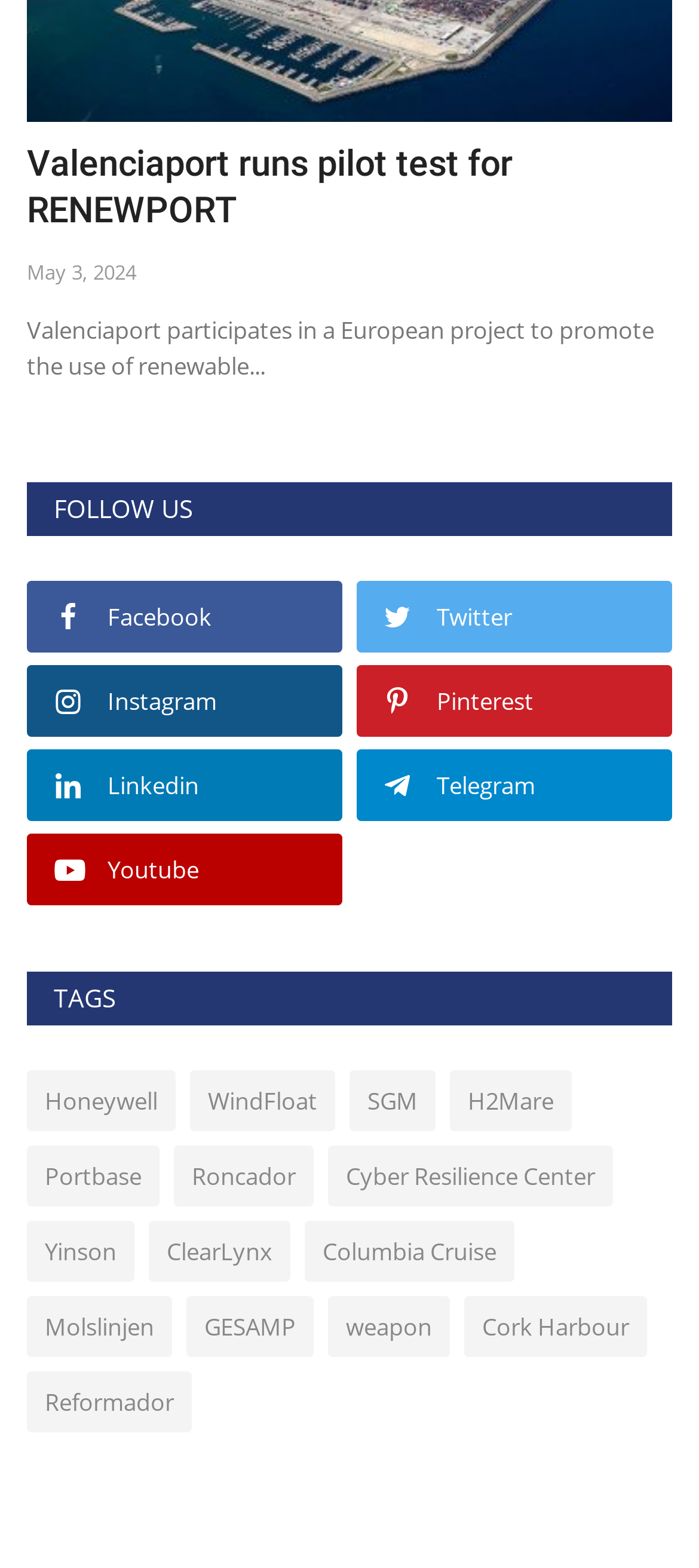Refer to the image and answer the question with as much detail as possible: What is the theme of the website?

The website appears to be related to the maritime industry, as it lists company names and tags related to shipping, ports, and maritime services, such as Yinson, Molslinjen, and Cork Harbour.